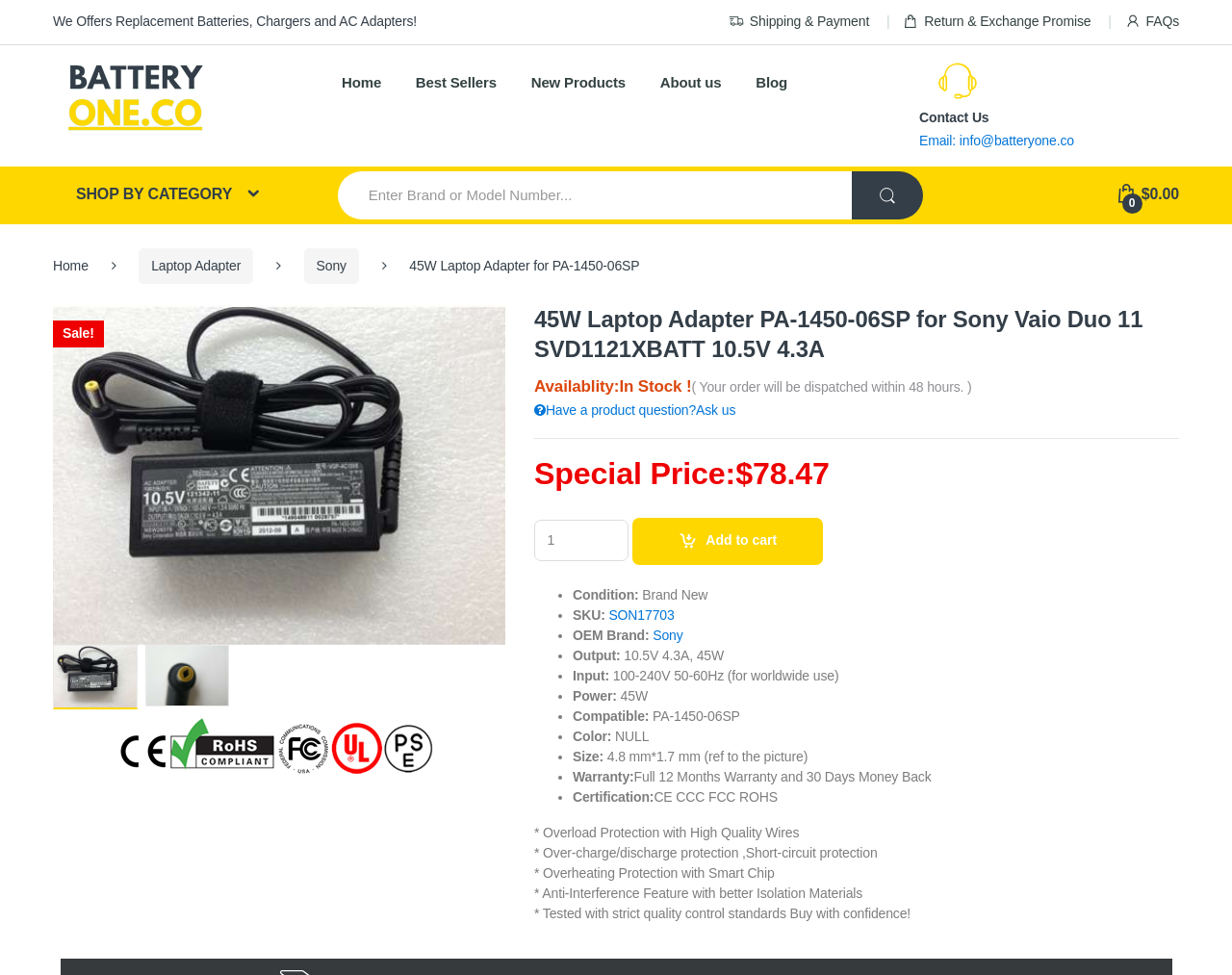Extract the main headline from the webpage and generate its text.

45W Laptop Adapter PA-1450-06SP for Sony Vaio Duo 11 SVD1121XBATT 10.5V 4.3A